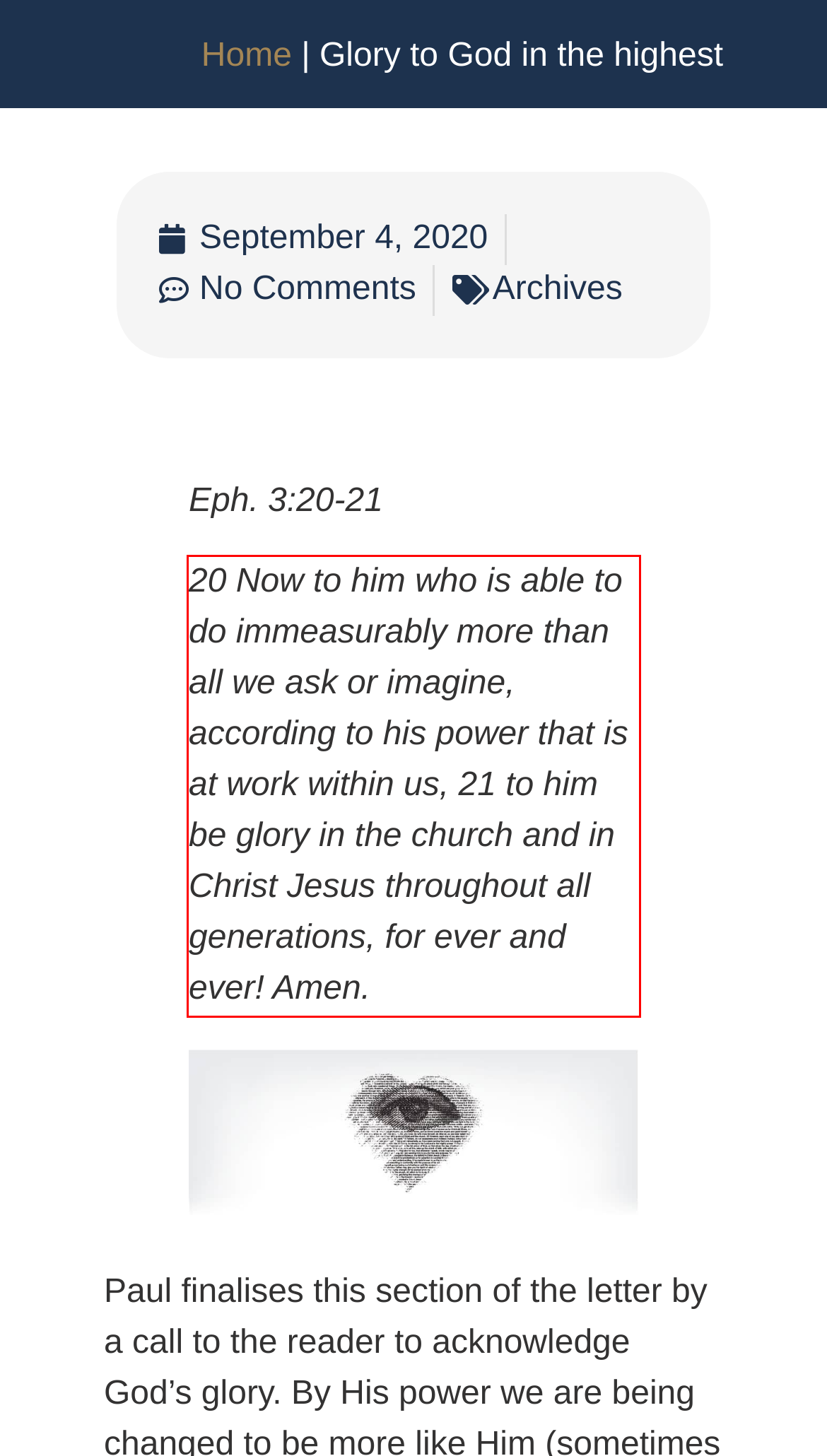Please recognize and transcribe the text located inside the red bounding box in the webpage image.

20 Now to him who is able to do immeasurably more than all we ask or imagine, according to his power that is at work within us, 21 to him be glory in the church and in Christ Jesus throughout all generations, for ever and ever! Amen.